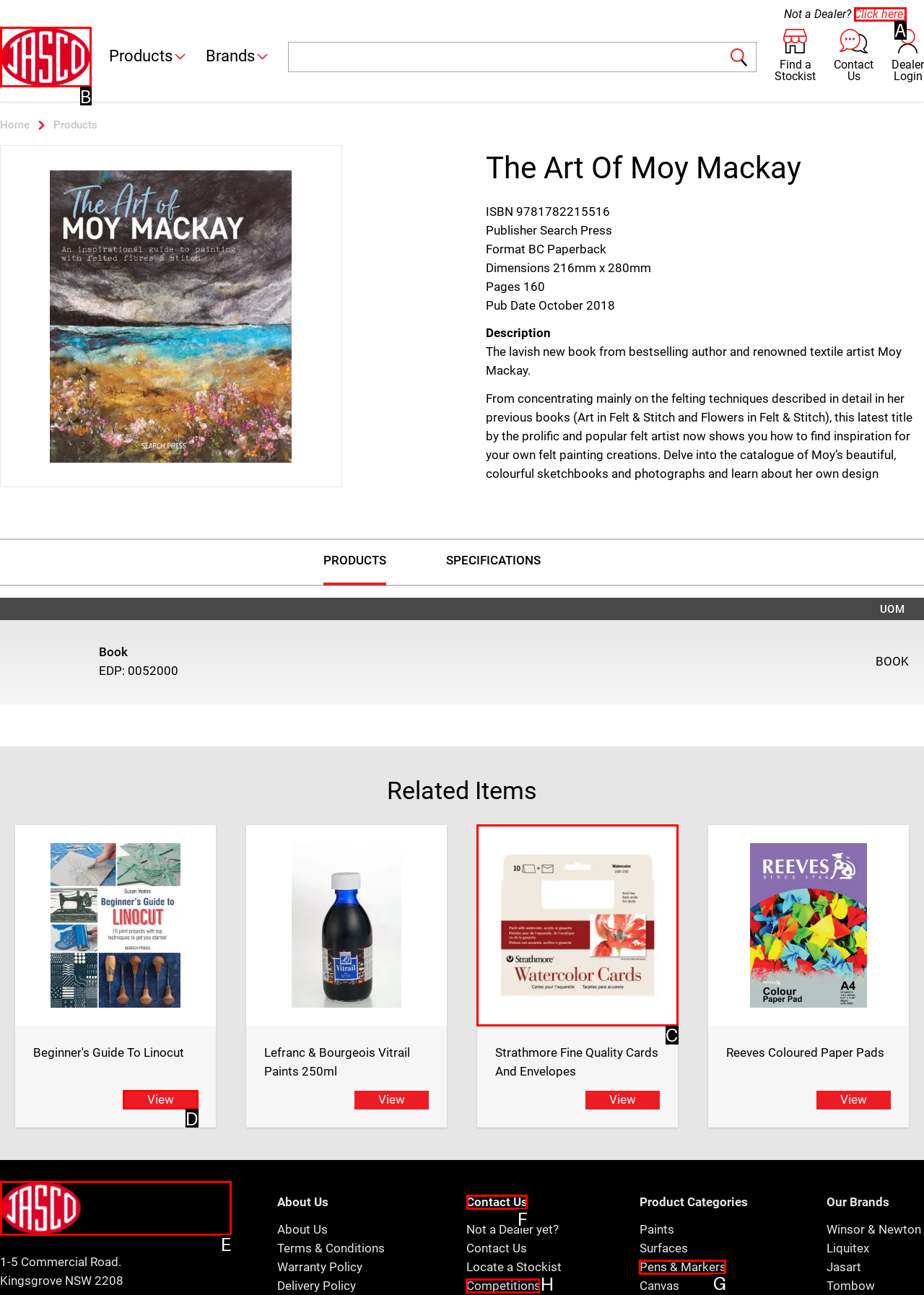For the task: Contact Us, specify the letter of the option that should be clicked. Answer with the letter only.

F